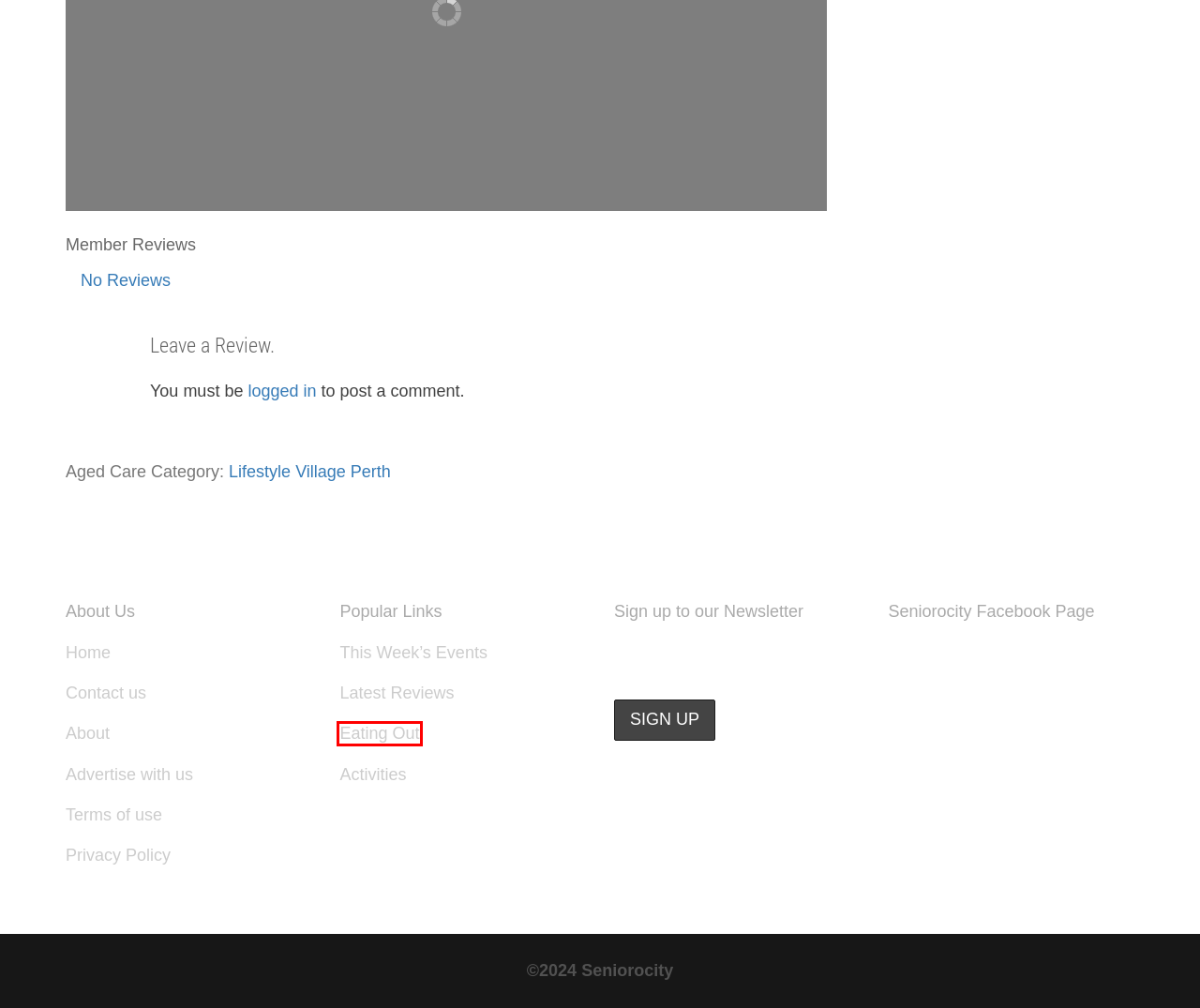Assess the screenshot of a webpage with a red bounding box and determine which webpage description most accurately matches the new page after clicking the element within the red box. Here are the options:
A. Contact - Seniors / Over 55's Guide to Perth
B. Senior Activities Perth - huge list of Senior activities to do in Perth
C. Log In ‹ Seniorocity – Seniors / Over 55's Guide to Perth — WordPress
D. Privacy Policy - Seniors / Over 55's Guide to Perth
E. Senior Services Perth - Seniors / Over 55's Guide to Perth
F. Lifestyle Village Perth - Seniorocity - Seniors / Over 55's Guide to Perth
G. Terms of Use - Seniors / Over 55's Guide to Perth
H. Restaurants & Cafes - Seniorocity - Seniors / Over 55's Guide to Perth

H